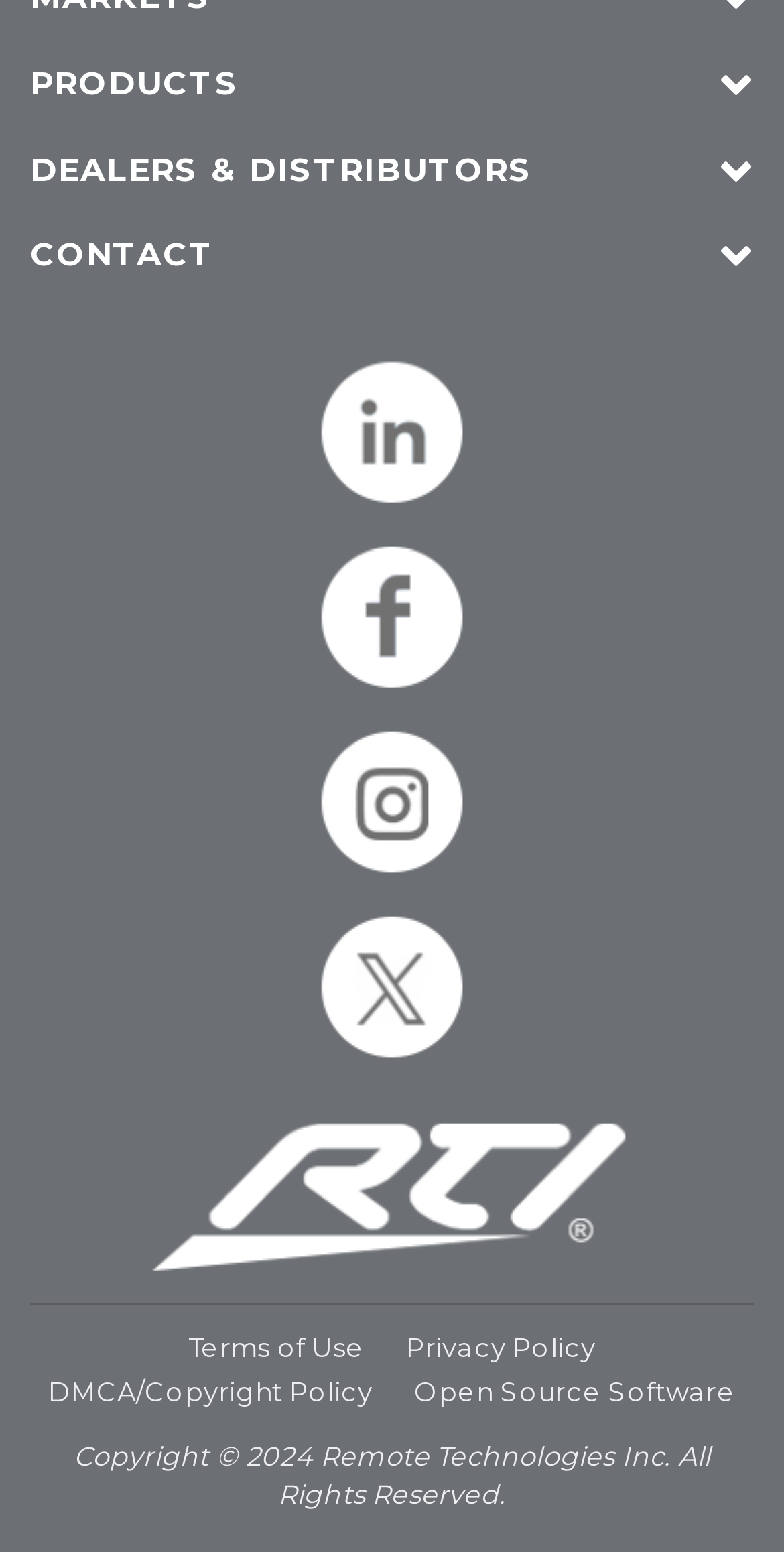Respond with a single word or phrase for the following question: 
What is the vertical position of the 'CONTACT' menu relative to the 'DEALERS & DISTRIBUTORS' menu?

Below